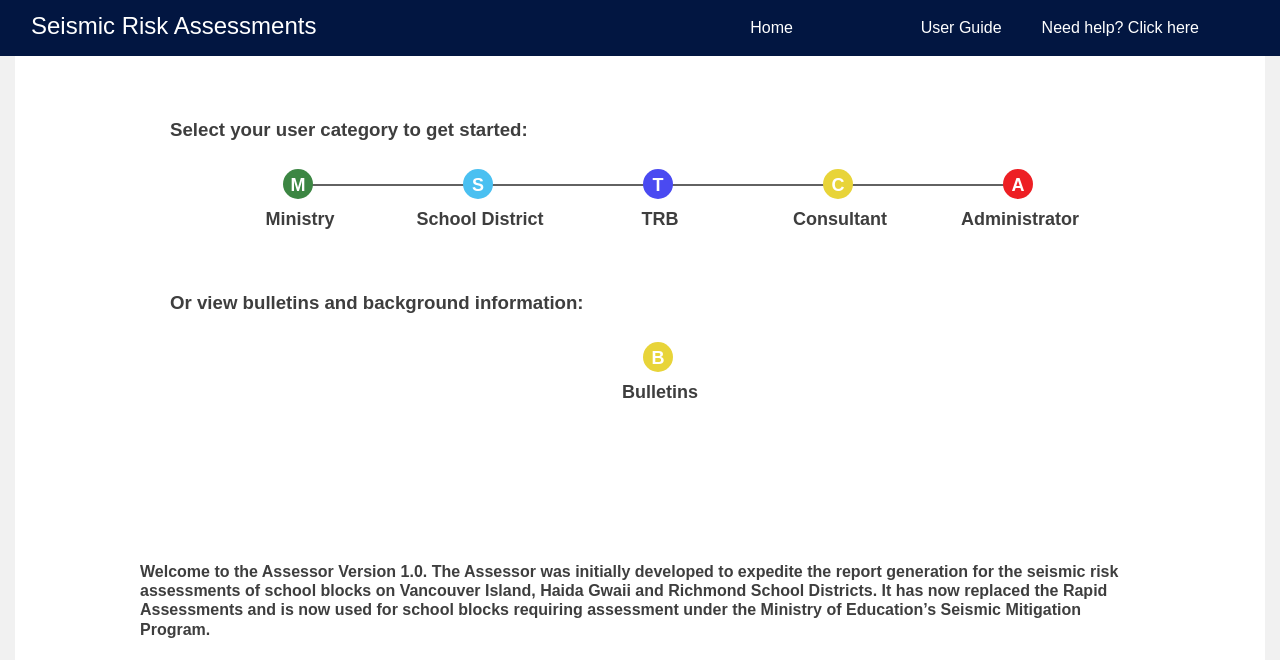Please study the image and answer the question comprehensively:
What is the version of the Assessor?

The heading text mentions 'Welcome to the Assessor Version 1.0', which indicates that the current version of the Assessor is 1.0.